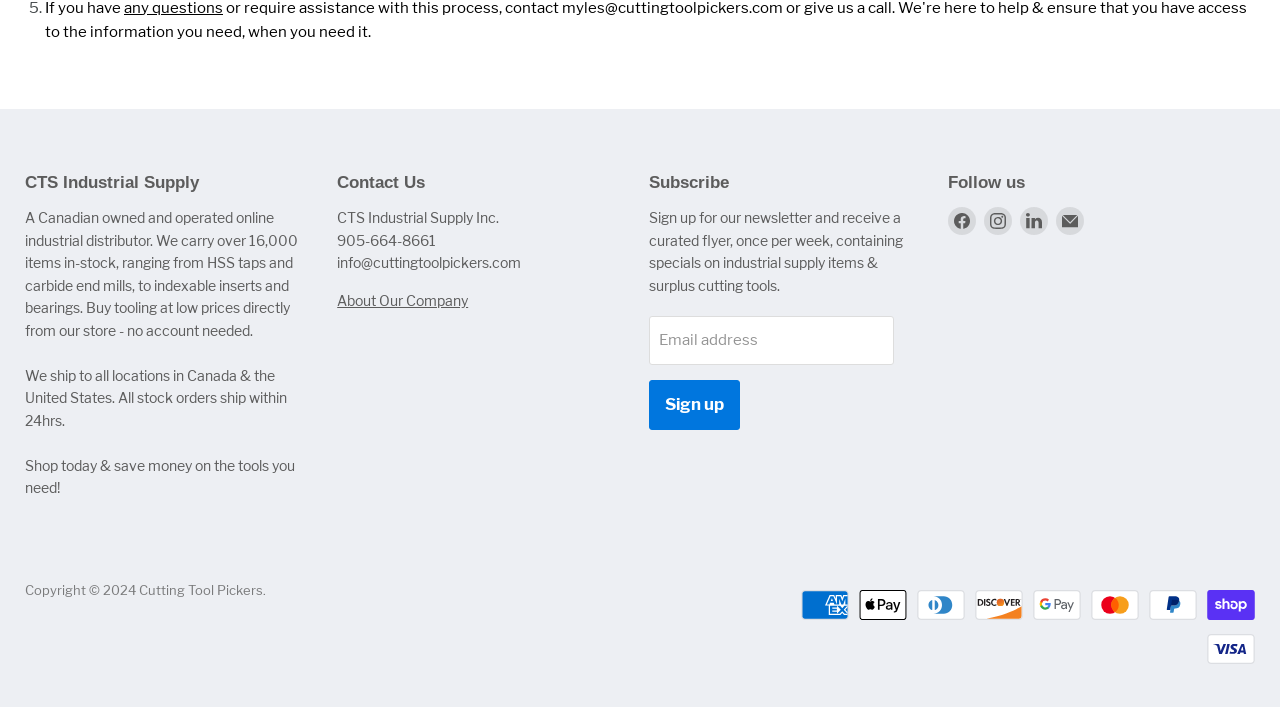Use a single word or phrase to answer the question: 
What is the company name?

CTS Industrial Supply